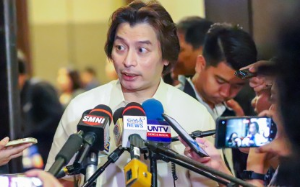Generate a descriptive account of all visible items and actions in the image.

In this engaging photograph, a man with long, wavy hair is captured amidst a bustling scene, responding to inquiries from numerous reporters. His expressive face suggests a moment of thoughtfulness as he addresses the media, surrounded by microphones bearing the logos of various news outlets, including SMNI News and UNTV. The backdrop indicates a professional setting, likely during a press conference or a significant public event. The atmosphere is alive with curiosity, highlighting the importance of his statements to the gathered audience, as fellow journalists prepare to capture his insights on their cameras.